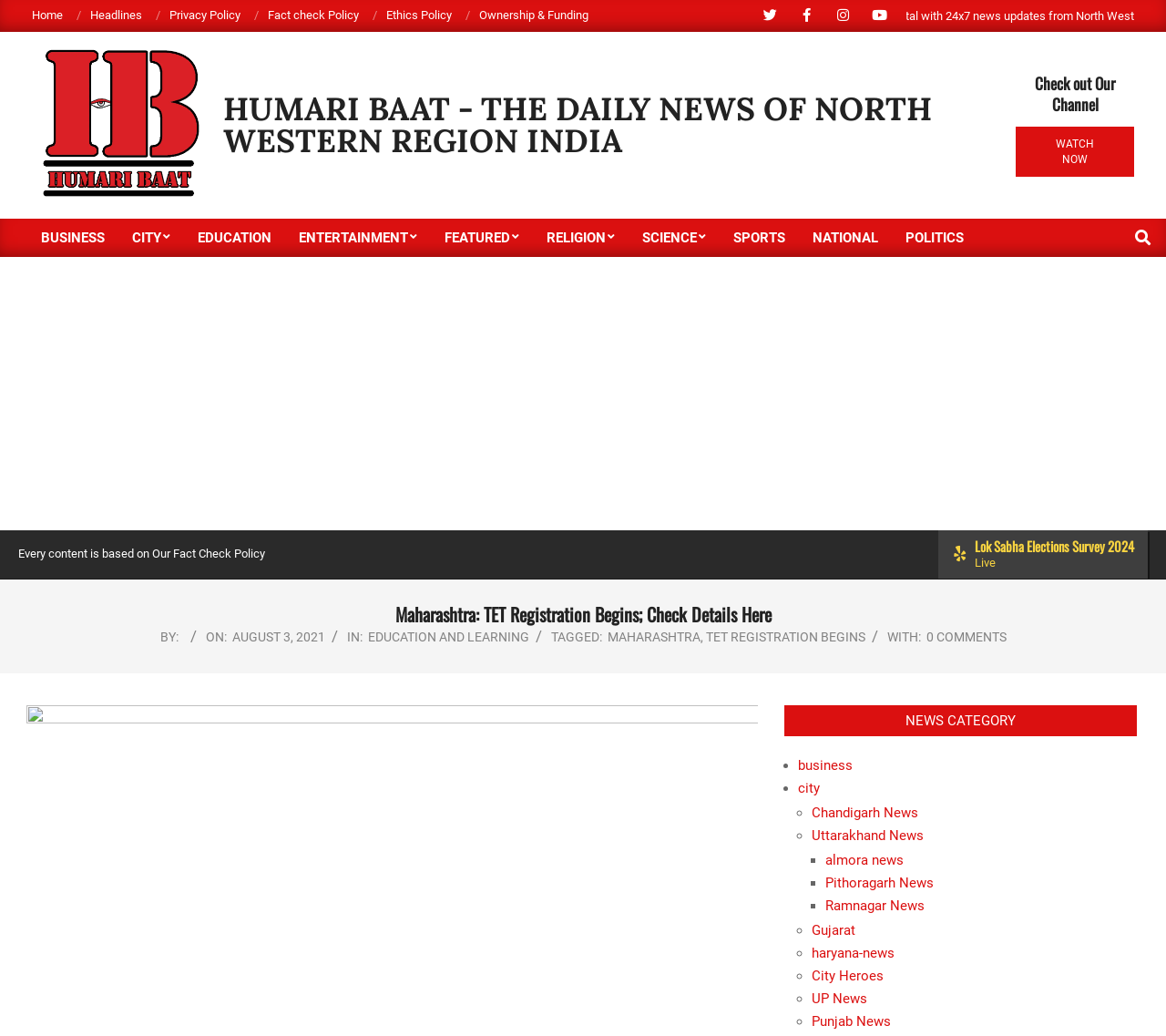Examine the image carefully and respond to the question with a detailed answer: 
What type of news is the article about?

I found the answer by looking at the category tags below the article title, which includes 'EDUCATION AND LEARNING'.